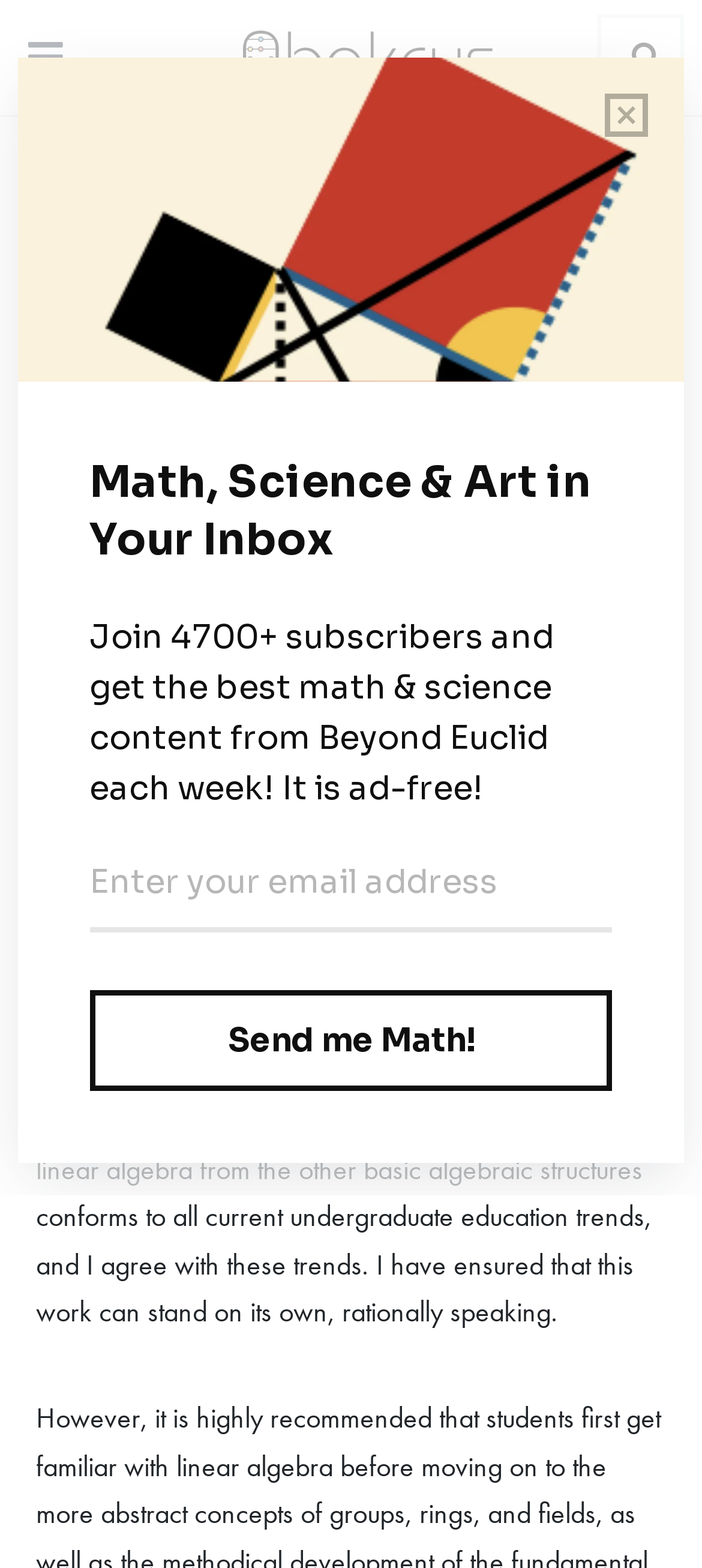Respond with a single word or short phrase to the following question: 
What is the target audience of the book?

First-year college students